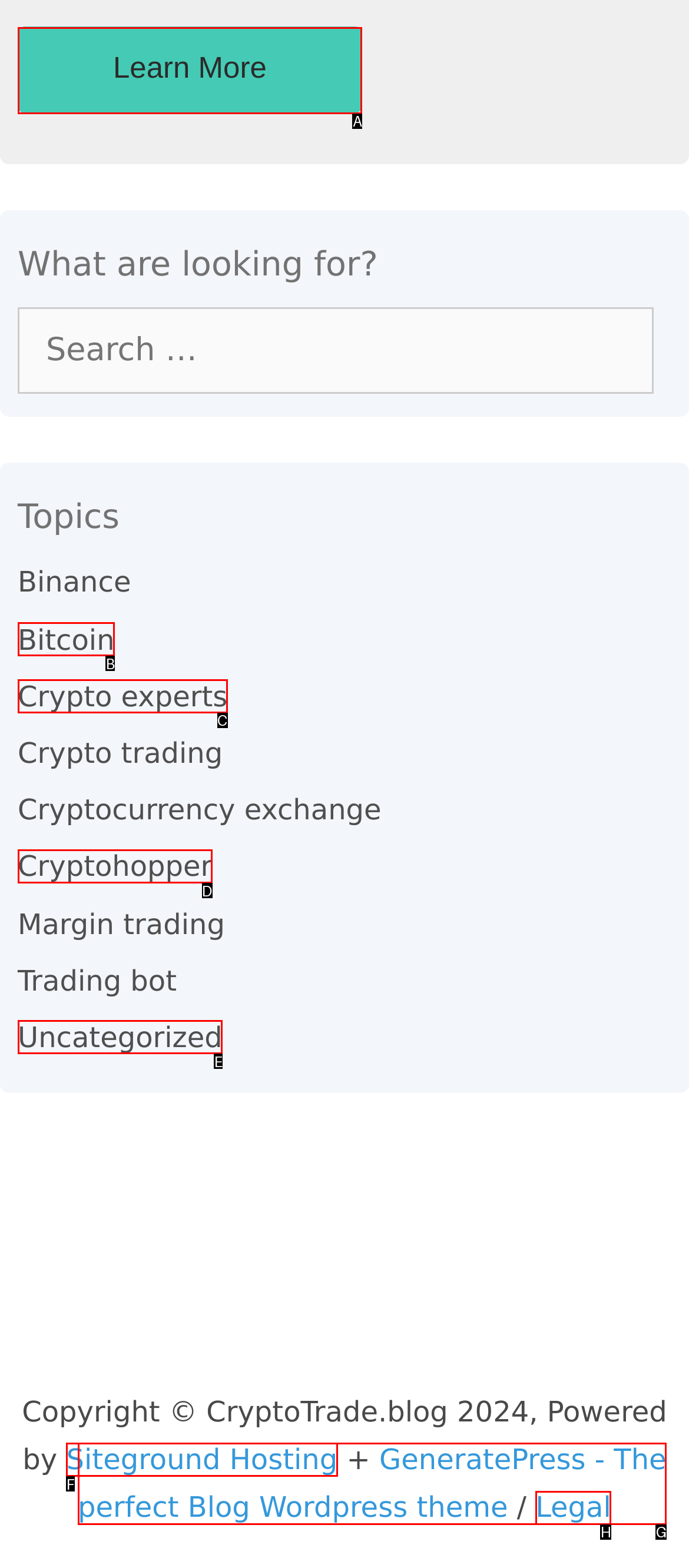Identify the UI element that corresponds to this description: contact@bhvcprimary.com
Respond with the letter of the correct option.

None